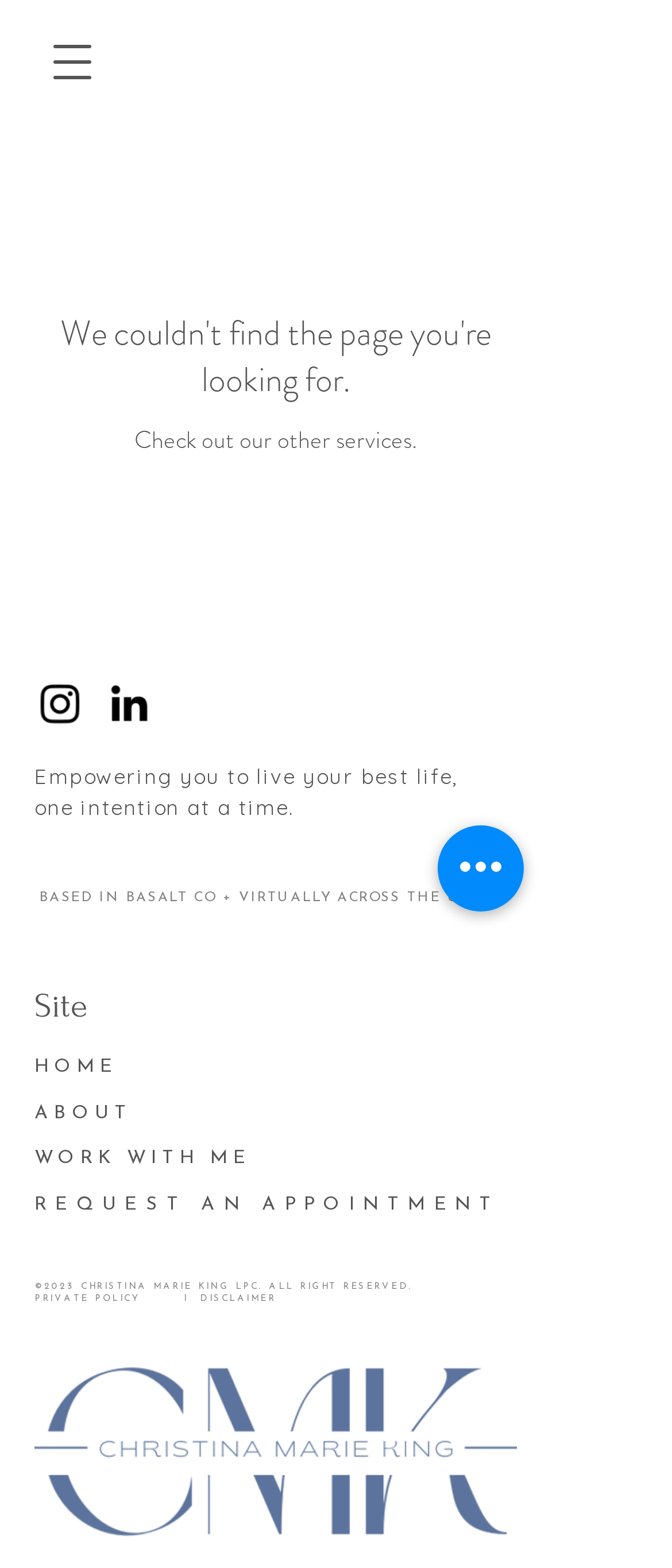Determine the bounding box coordinates for the region that must be clicked to execute the following instruction: "View September 2017".

None